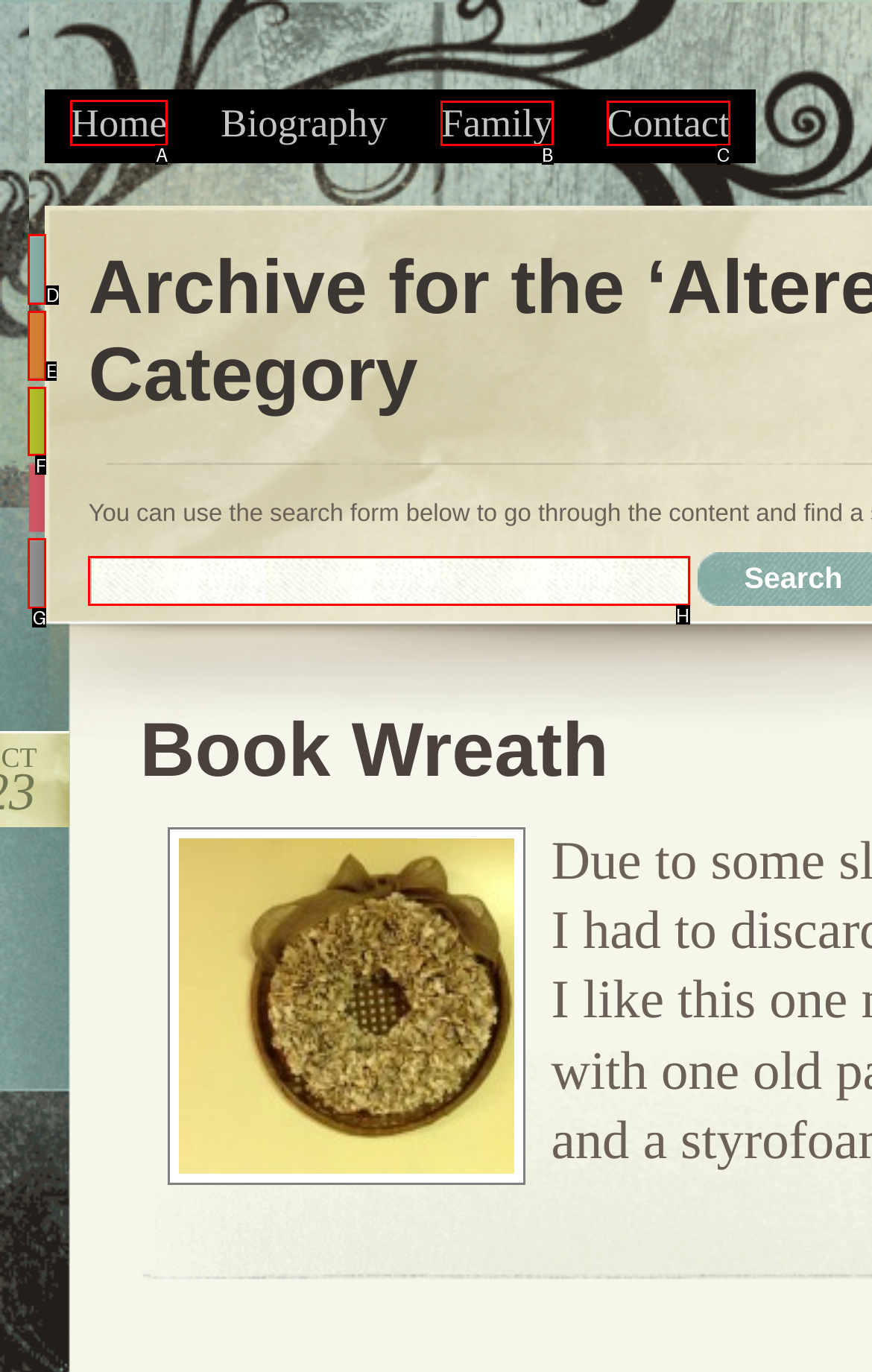From the given options, indicate the letter that corresponds to the action needed to complete this task: go to home page. Respond with only the letter.

A